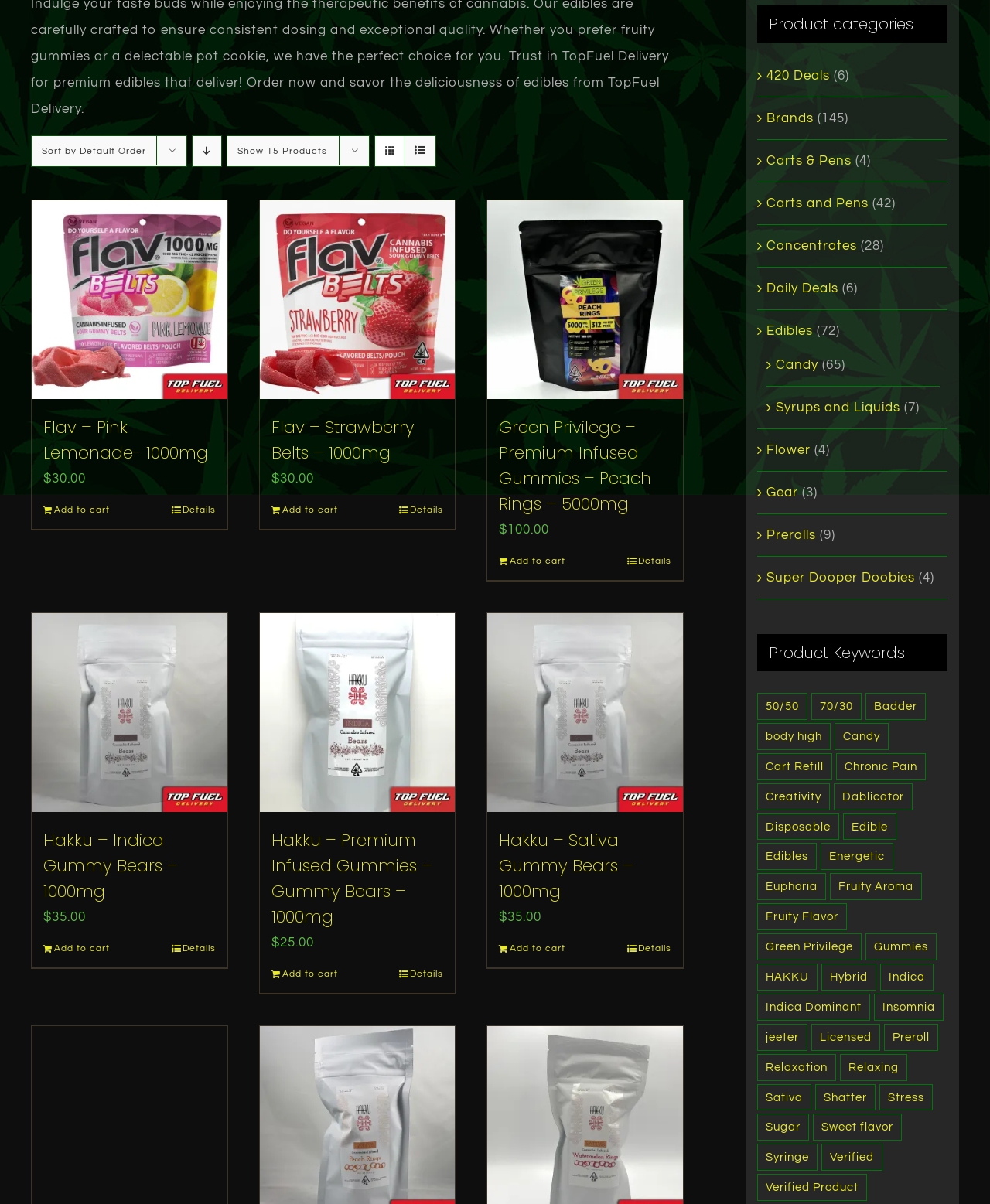Bounding box coordinates are specified in the format (top-left x, top-left y, bottom-right x, bottom-right y). All values are floating point numbers bounded between 0 and 1. Please provide the bounding box coordinate of the region this sentence describes: Privacy Policy

None